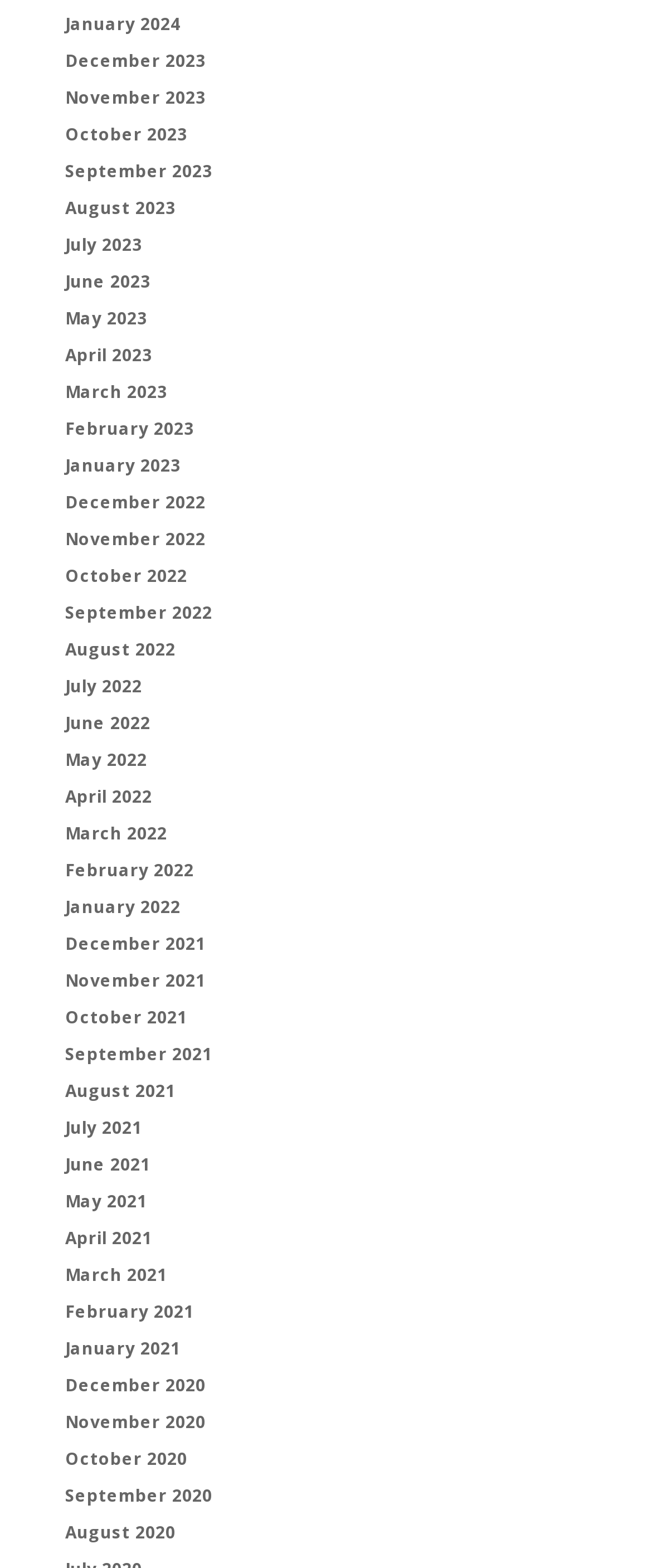Answer in one word or a short phrase: 
Are the months listed in chronological order?

Yes